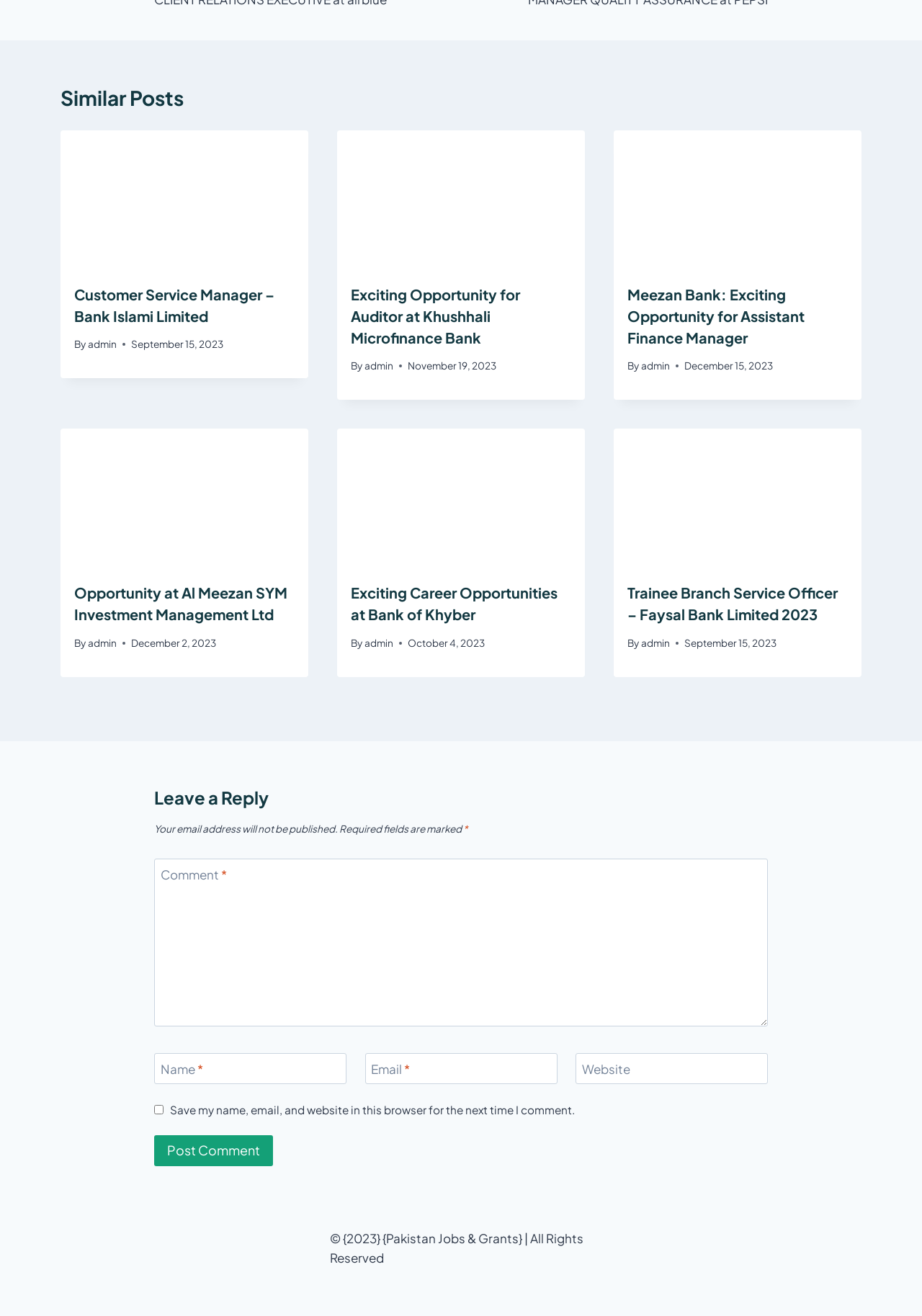Reply to the question with a single word or phrase:
What is the purpose of the text box at the bottom of the webpage?

Leave a comment